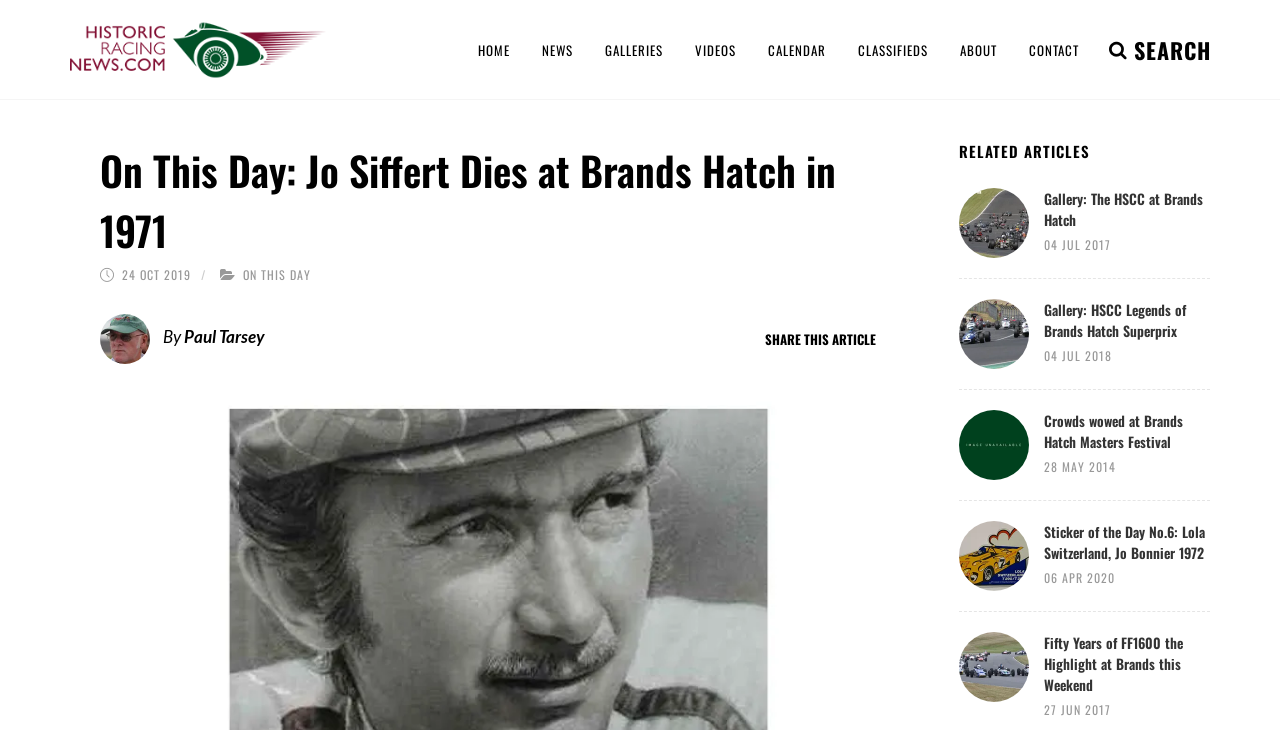Given the description "Inquiry", determine the bounding box of the corresponding UI element.

None